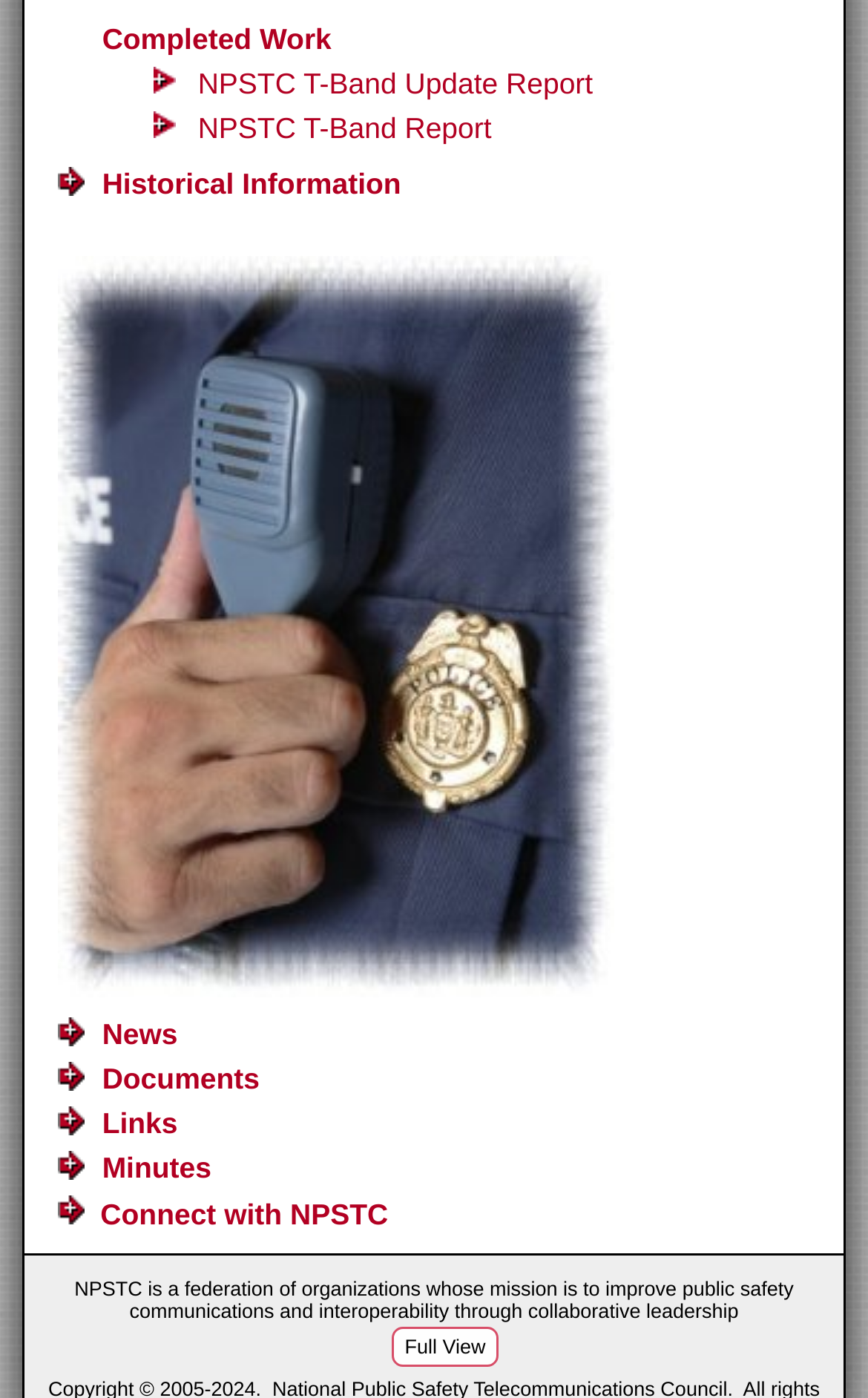Please provide a comprehensive response to the question below by analyzing the image: 
How many categories are available?

There are five categories available, namely 'Historical Information', 'News', 'Documents', 'Links', and 'Minutes', which can be found in the StaticText elements with corresponding text, each being a child of a 'click to open' element with different bounding box coordinates.